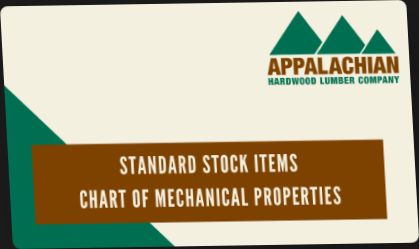Give a meticulous account of what the image depicts.

The image features a promotional card from the Appalachian Hardwood Lumber Company, highlighting key information about their products. It prominently displays the company's name and logo at the top, characterized by a distinctive green triangle design. Below the logo, the text reads "STANDARD STOCK ITEMS" in bold, emphasizing the relevance and importance of the products offered. Beneath this, the phrase "CHART OF MECHANICAL PROPERTIES" is also featured, indicating that the card provides essential data about the characteristics of their lumber. The overall design utilizes a soft color palette with green and earthy tones, effectively communicating a connection to nature and sustainability in lumber sourcing.